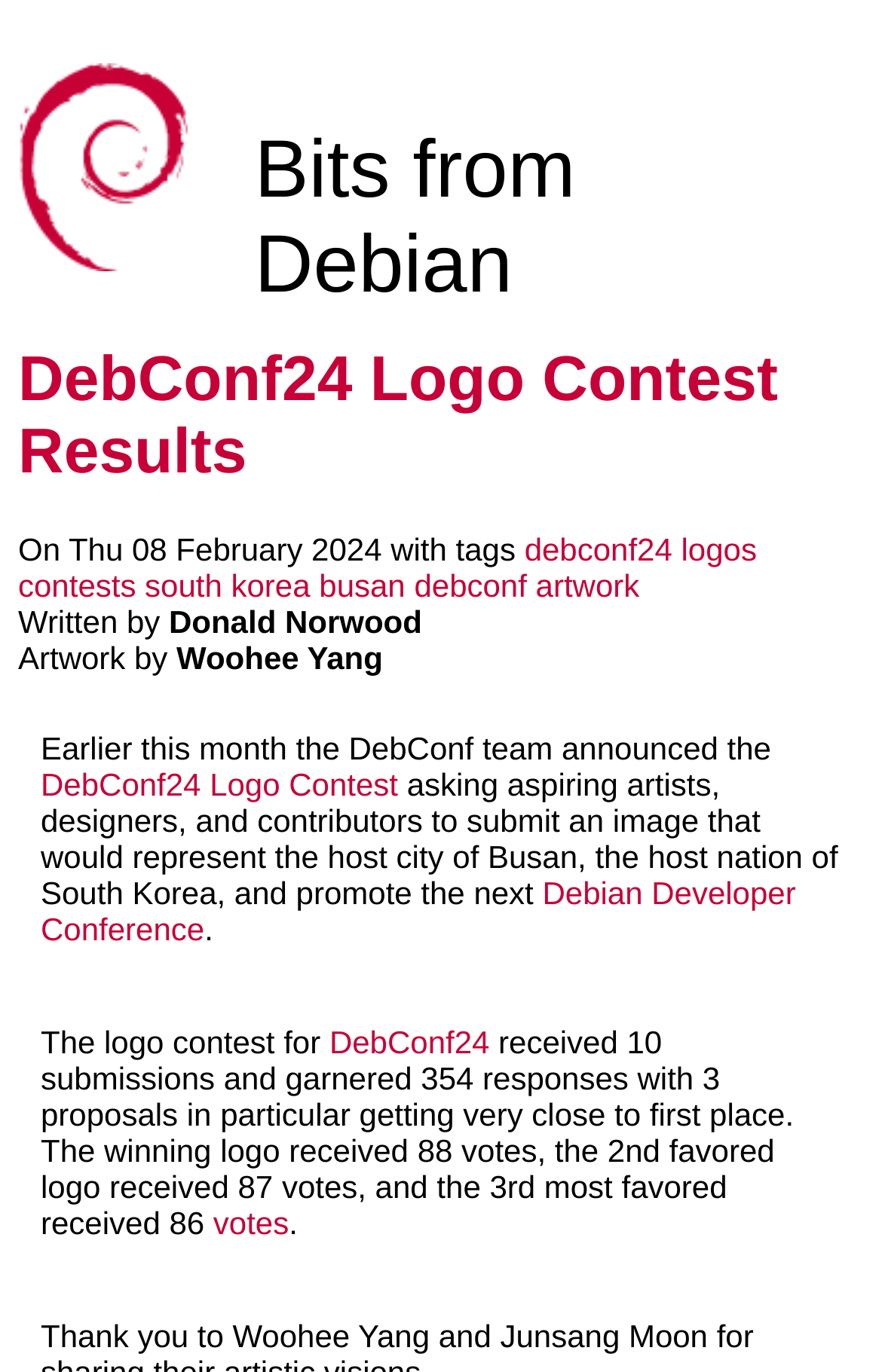Bounding box coordinates must be specified in the format (top-left x, top-left y, bottom-right x, bottom-right y). All values should be floating point numbers between 0 and 1. What are the bounding box coordinates of the UI element described as: Debian Developer Conference

[0.046, 0.637, 0.902, 0.689]